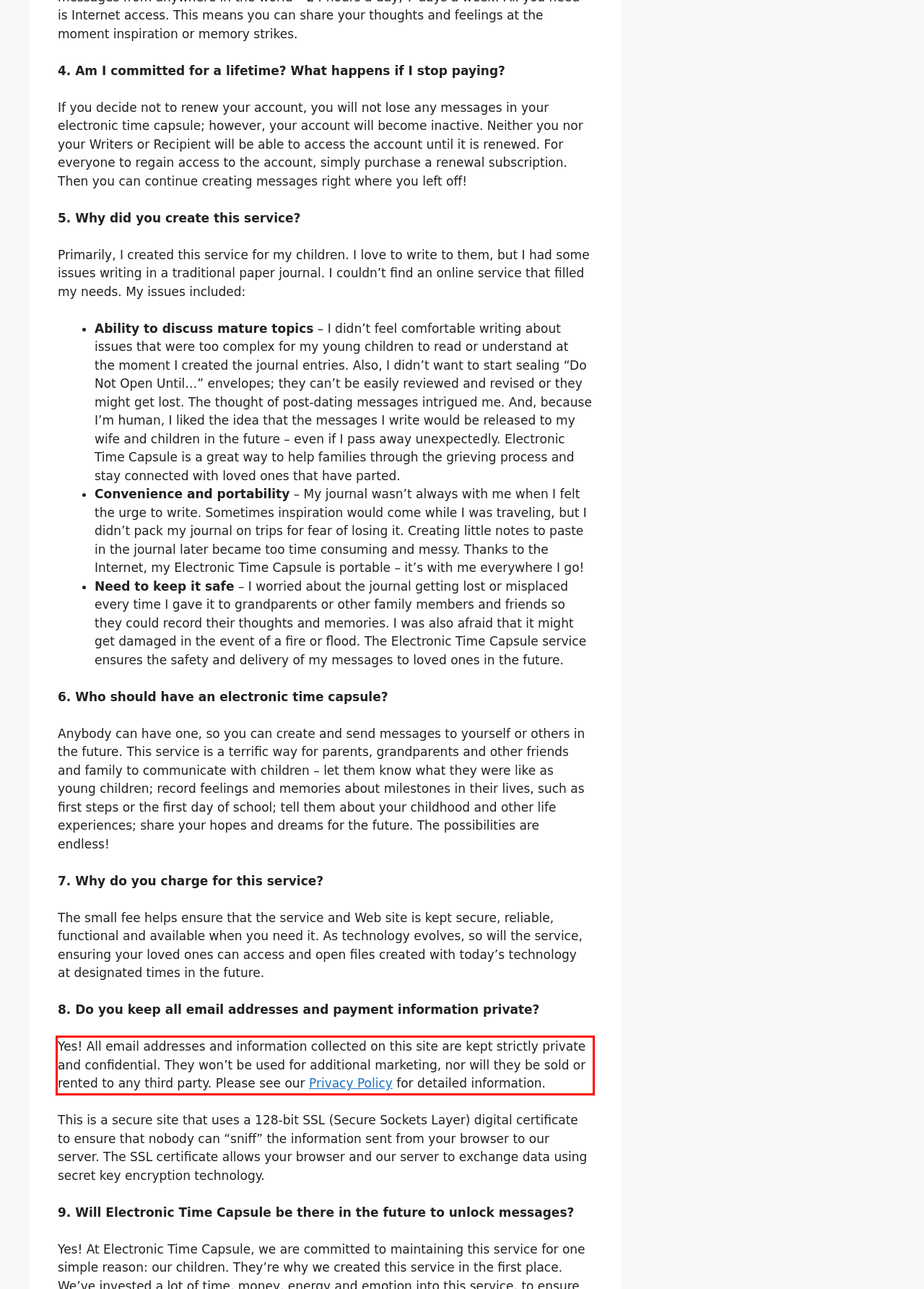Extract and provide the text found inside the red rectangle in the screenshot of the webpage.

Yes! All email addresses and information collected on this site are kept strictly private and confidential. They won’t be used for additional marketing, nor will they be sold or rented to any third party. Please see our Privacy Policy for detailed information.